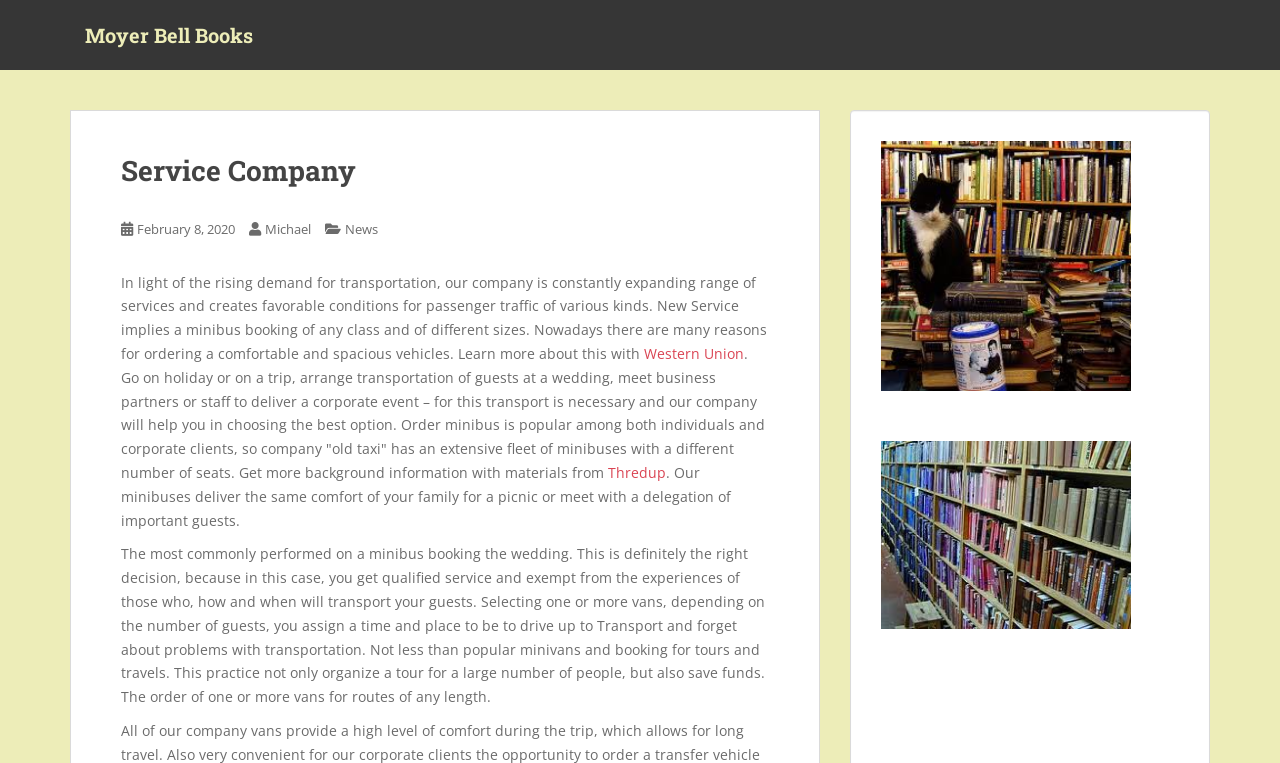Look at the image and give a detailed response to the following question: What is a popular use of minibus booking?

According to the text, 'The most commonly performed on a minibus booking the wedding', it can be inferred that wedding is a popular use of minibus booking.